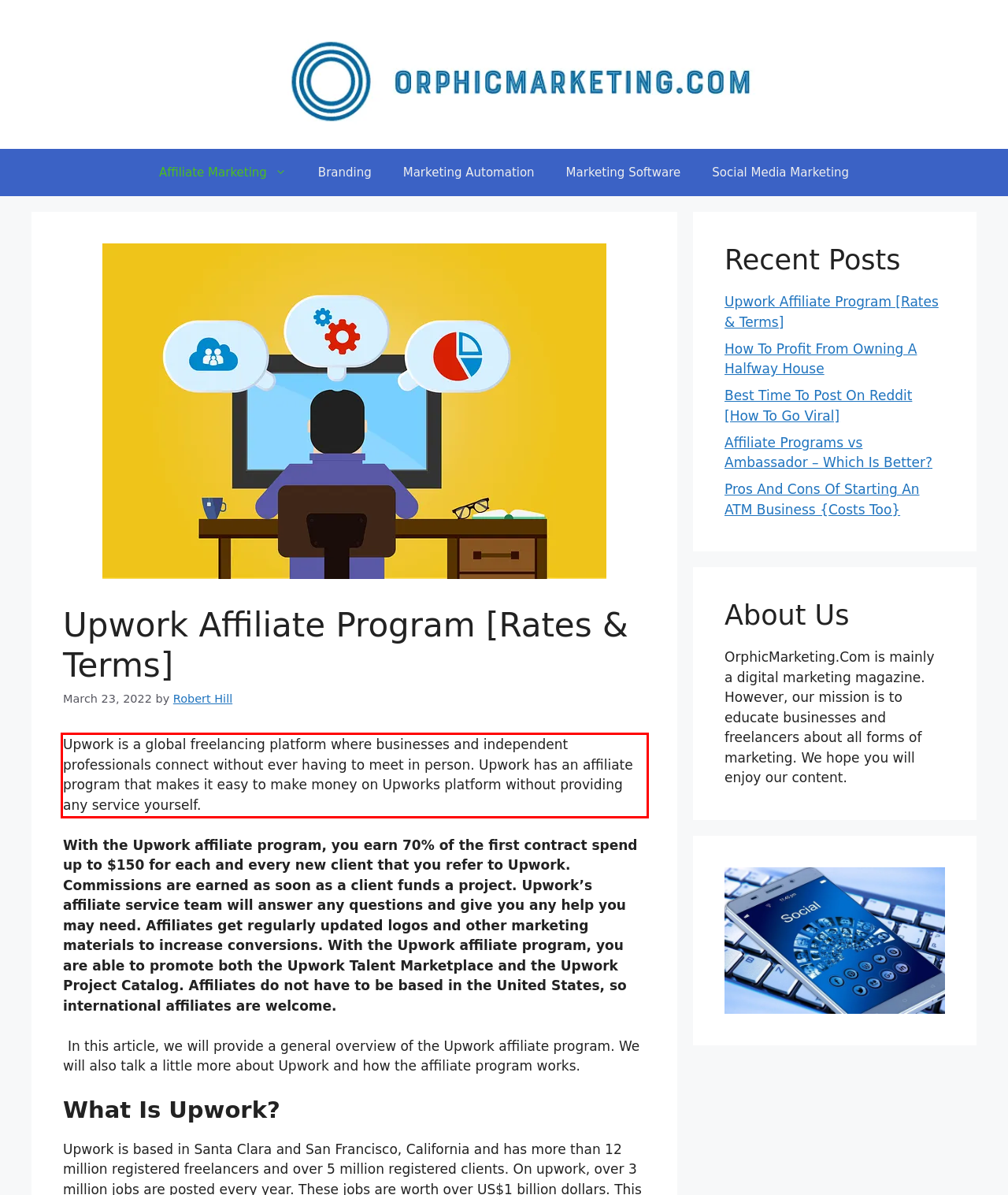You are given a screenshot showing a webpage with a red bounding box. Perform OCR to capture the text within the red bounding box.

Upwork is a global freelancing platform where businesses and independent professionals connect without ever having to meet in person. Upwork has an affiliate program that makes it easy to make money on Upworks platform without providing any service yourself.